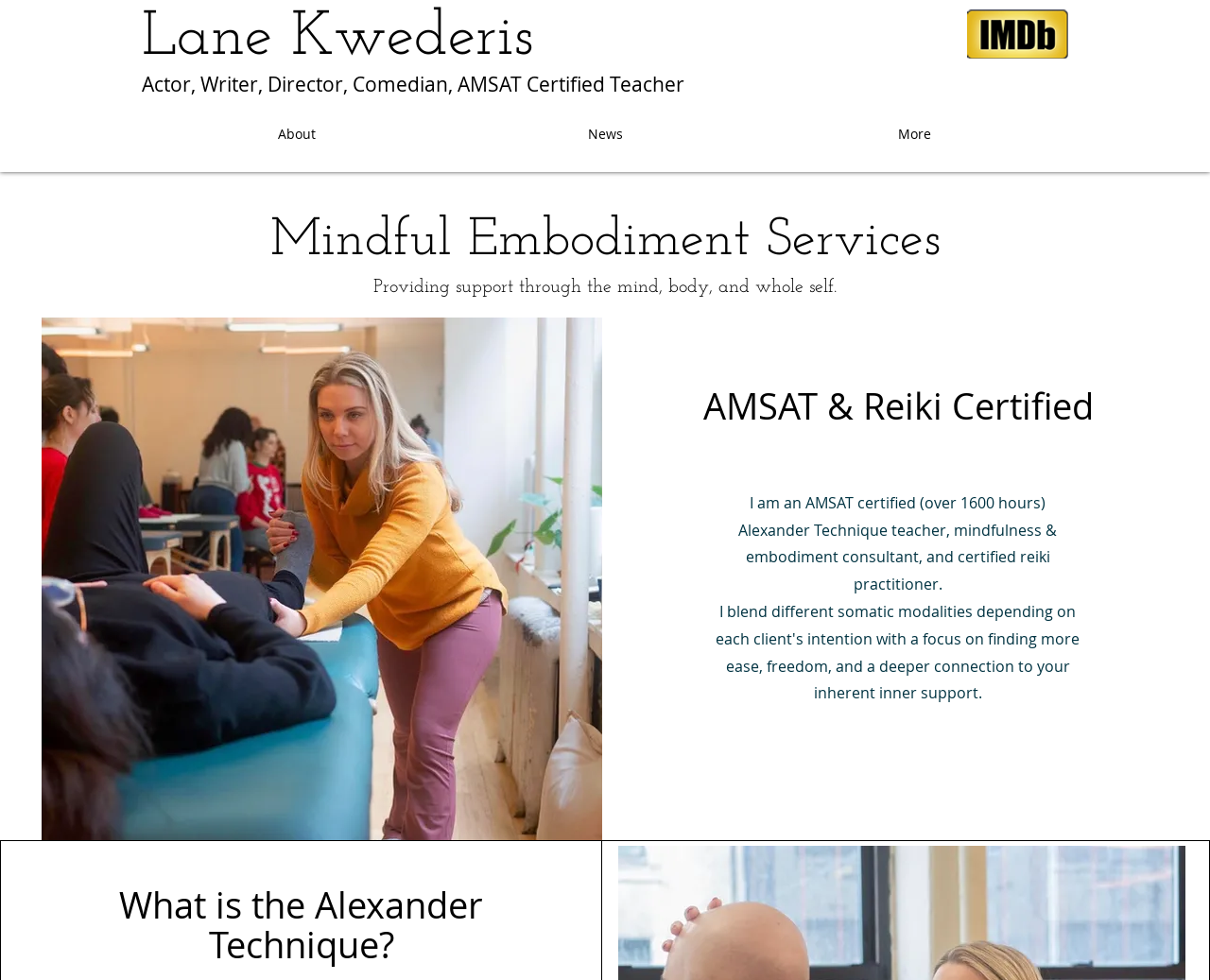What is Lane's certification in addition to Alexander Technique?
Examine the image and give a concise answer in one word or a short phrase.

Reiki